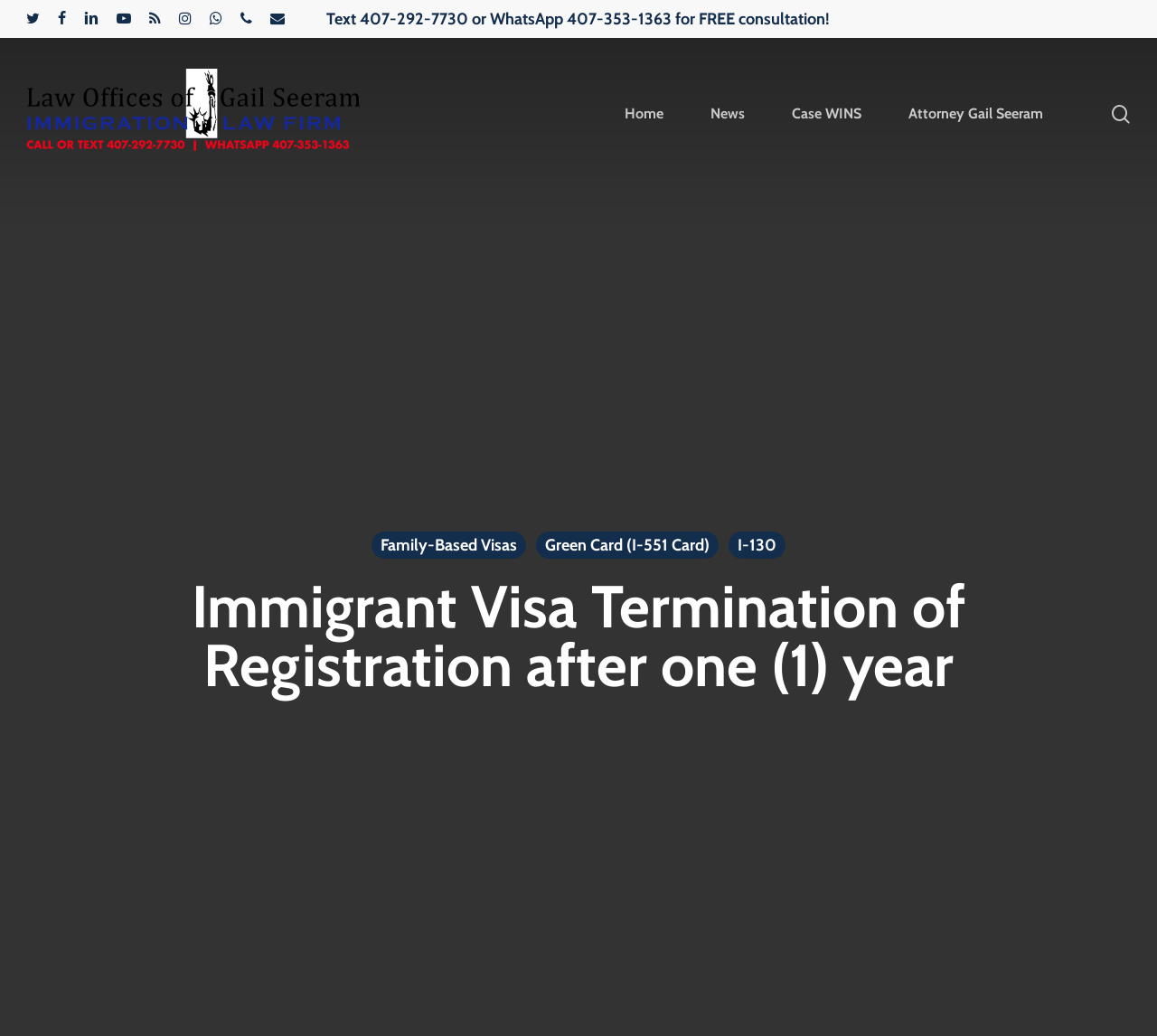Identify the bounding box coordinates of the region that needs to be clicked to carry out this instruction: "Read about Immigrant Visa Termination of Registration". Provide these coordinates as four float numbers ranging from 0 to 1, i.e., [left, top, right, bottom].

[0.109, 0.552, 0.891, 0.675]